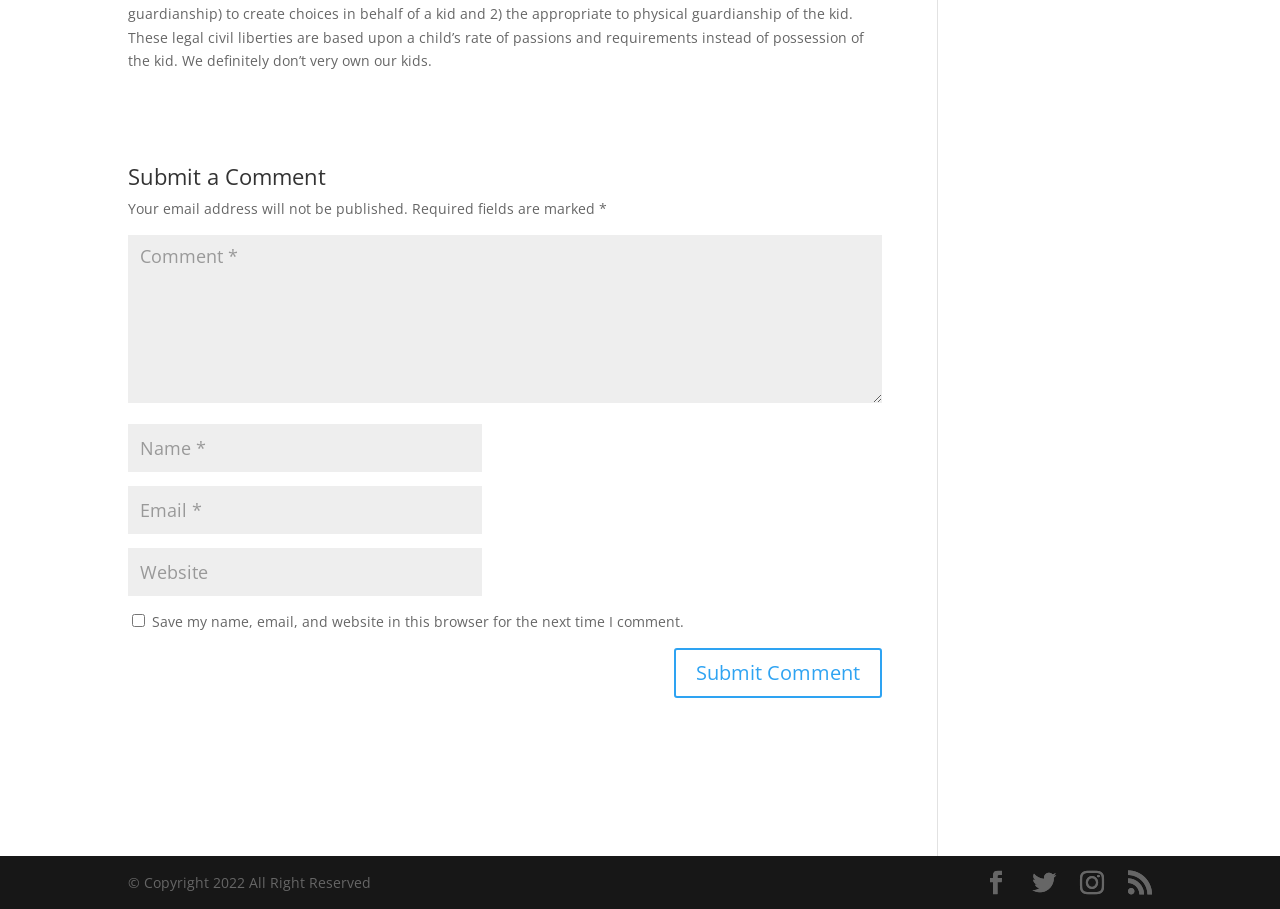What is the copyright information?
Please provide a single word or phrase in response based on the screenshot.

Copyright 2022